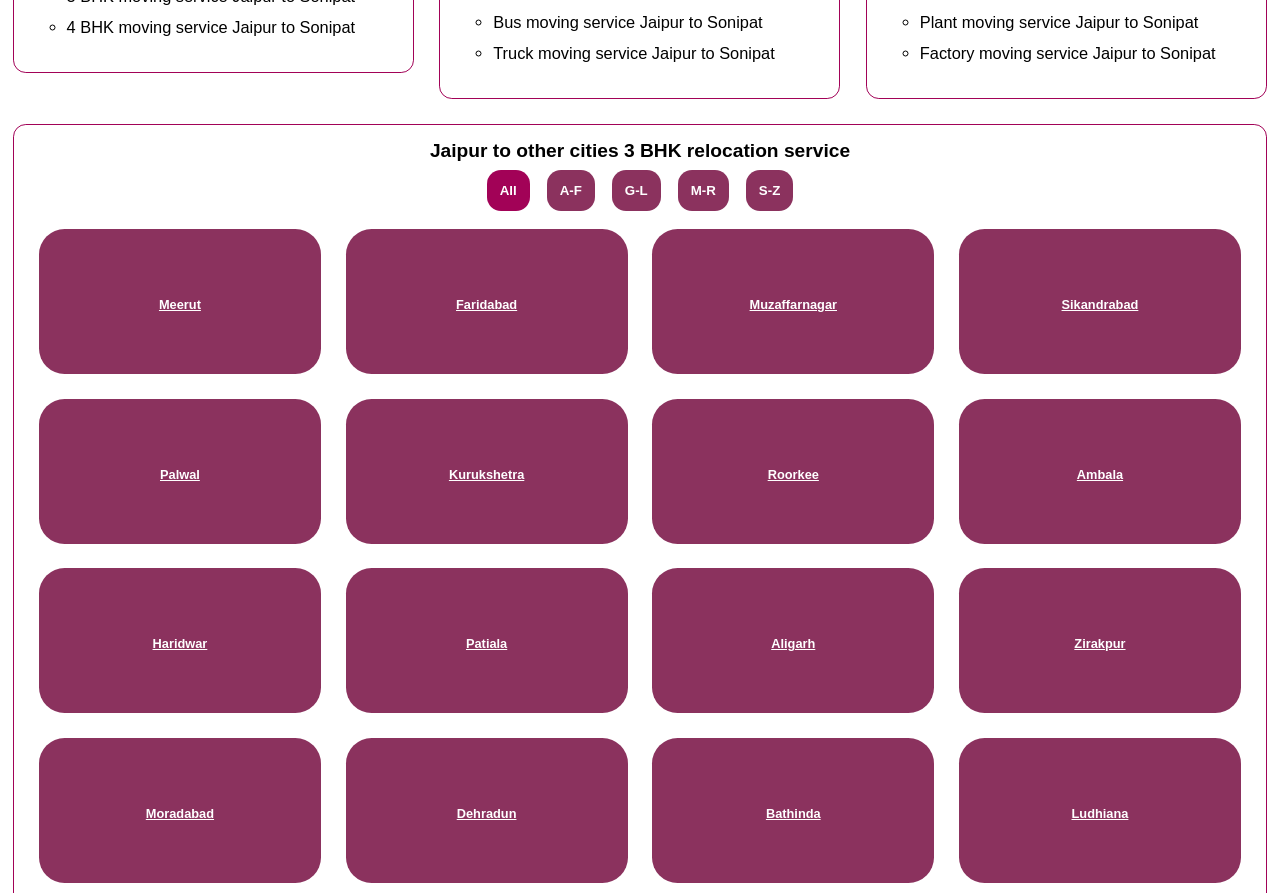Provide the bounding box coordinates for the UI element that is described by this text: "Photo". The coordinates should be in the form of four float numbers between 0 and 1: [left, top, right, bottom].

None